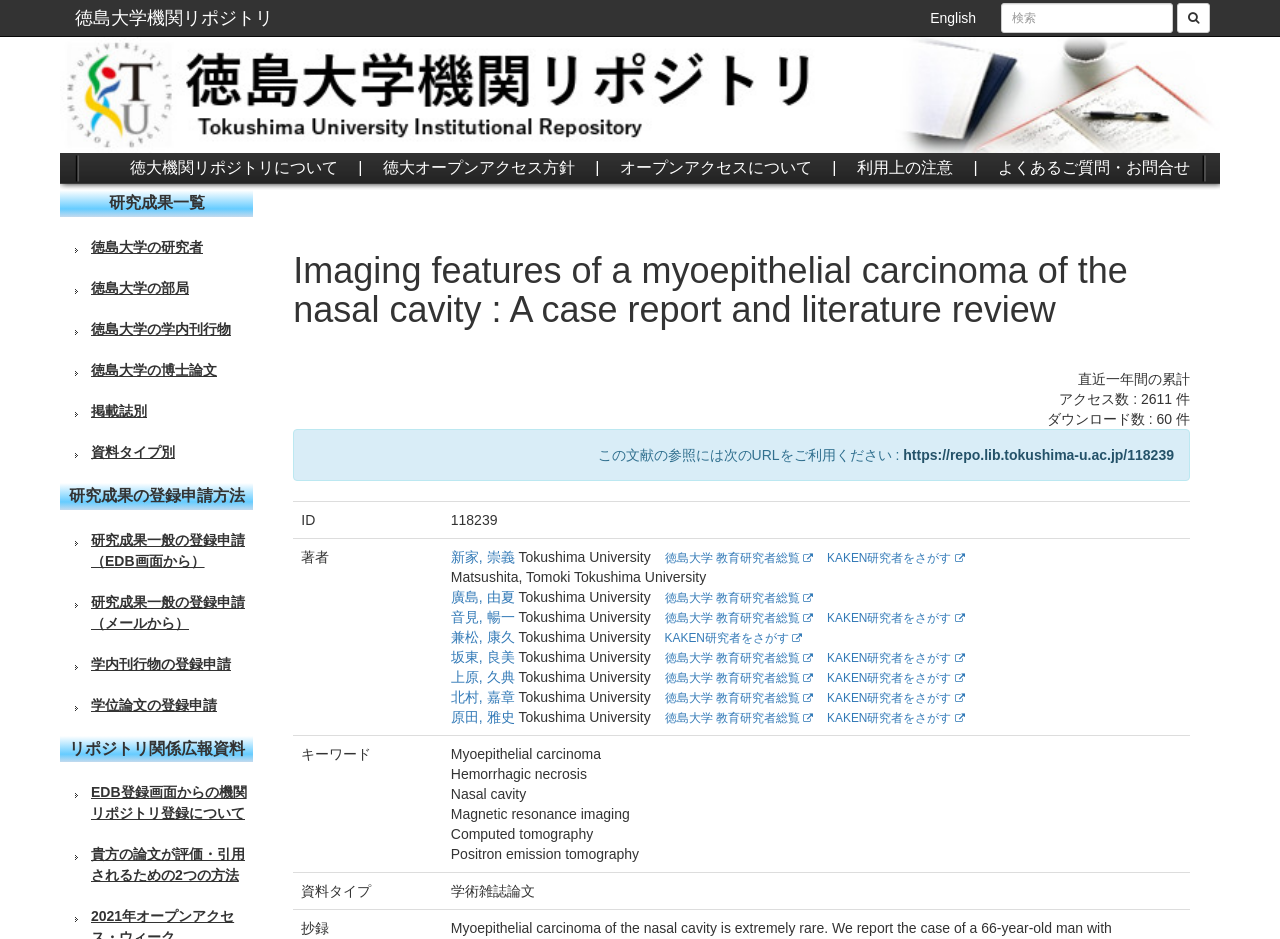Determine the bounding box coordinates of the clickable element necessary to fulfill the instruction: "register research outcome". Provide the coordinates as four float numbers within the 0 to 1 range, i.e., [left, top, right, bottom].

[0.047, 0.564, 0.198, 0.609]